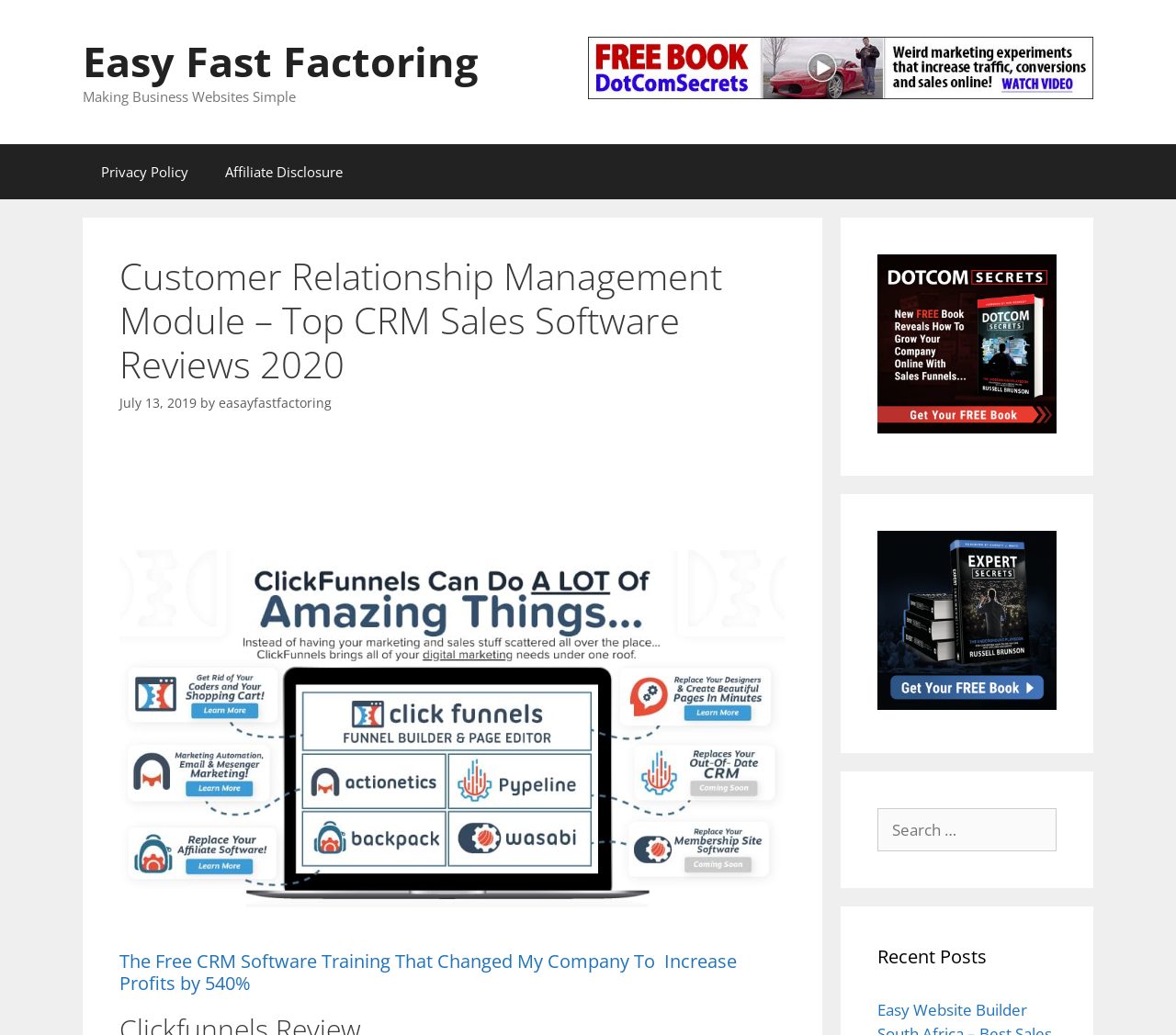Please provide a brief answer to the following inquiry using a single word or phrase:
What is the name of the CRM software reviewed on this webpage?

Clickfunnels